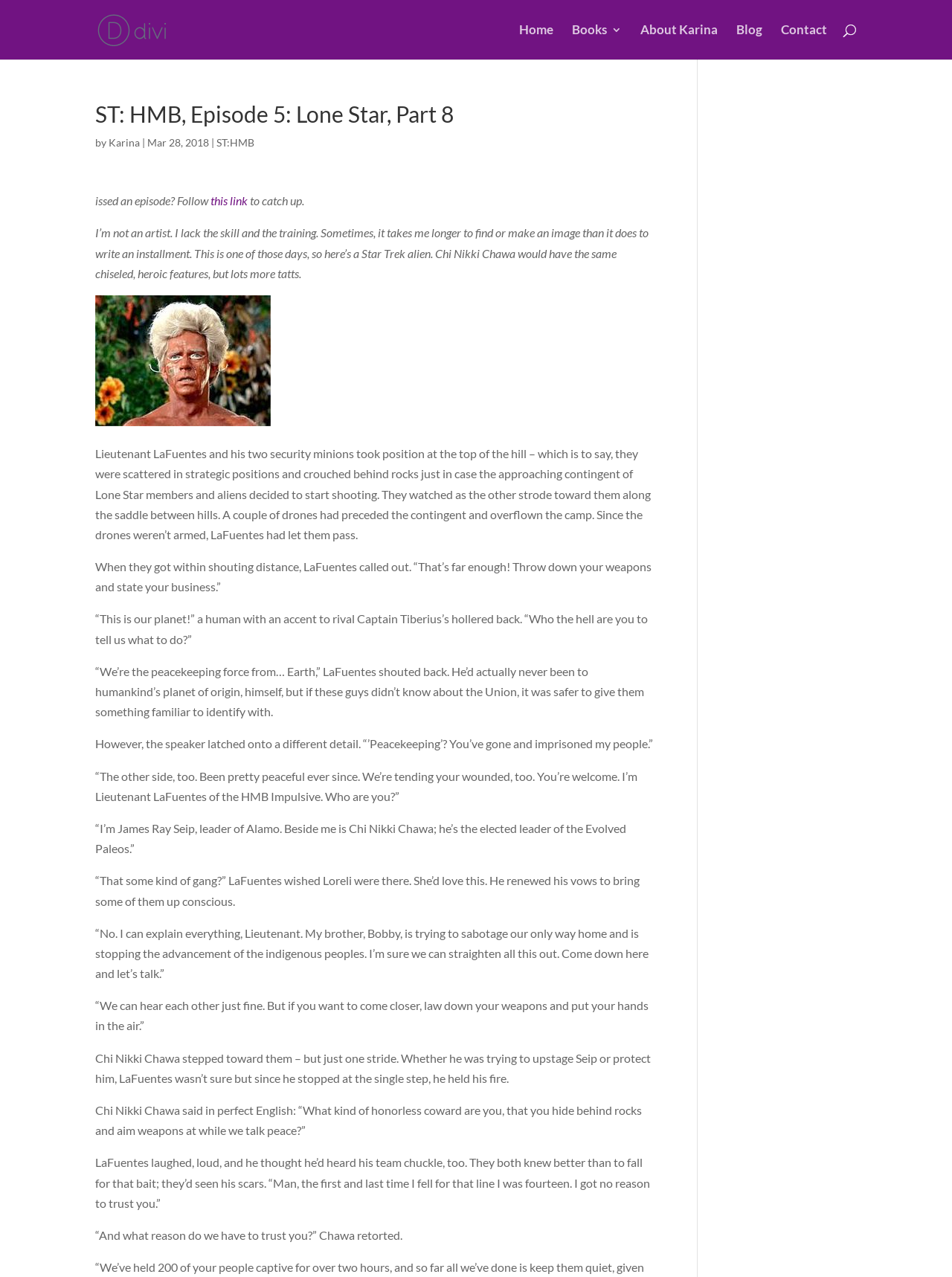Kindly determine the bounding box coordinates for the clickable area to achieve the given instruction: "Follow this link to catch up".

[0.221, 0.152, 0.262, 0.163]